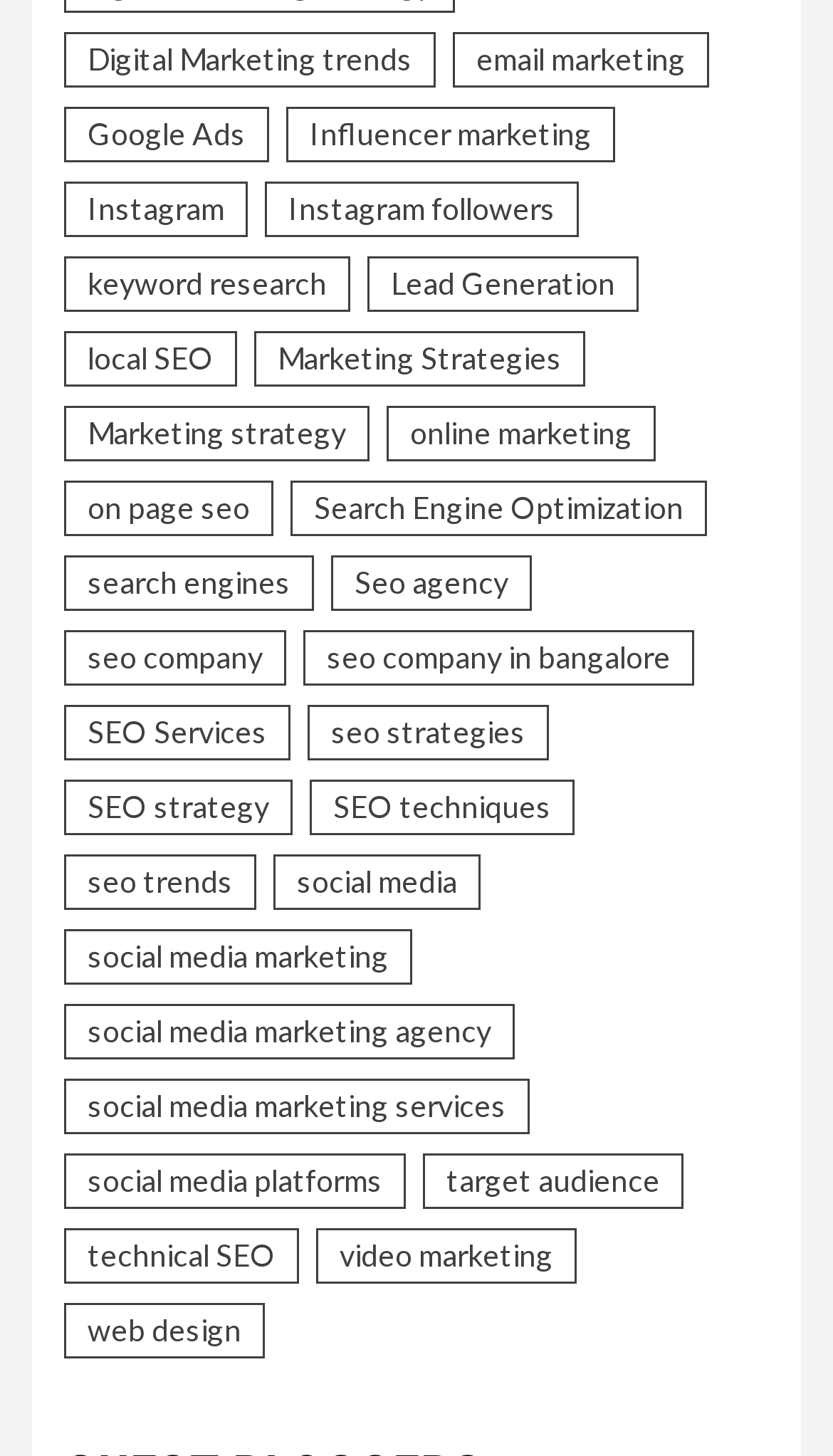Determine the bounding box coordinates for the clickable element required to fulfill the instruction: "Learn about Search Engine Optimization". Provide the coordinates as four float numbers between 0 and 1, i.e., [left, top, right, bottom].

[0.349, 0.33, 0.849, 0.368]